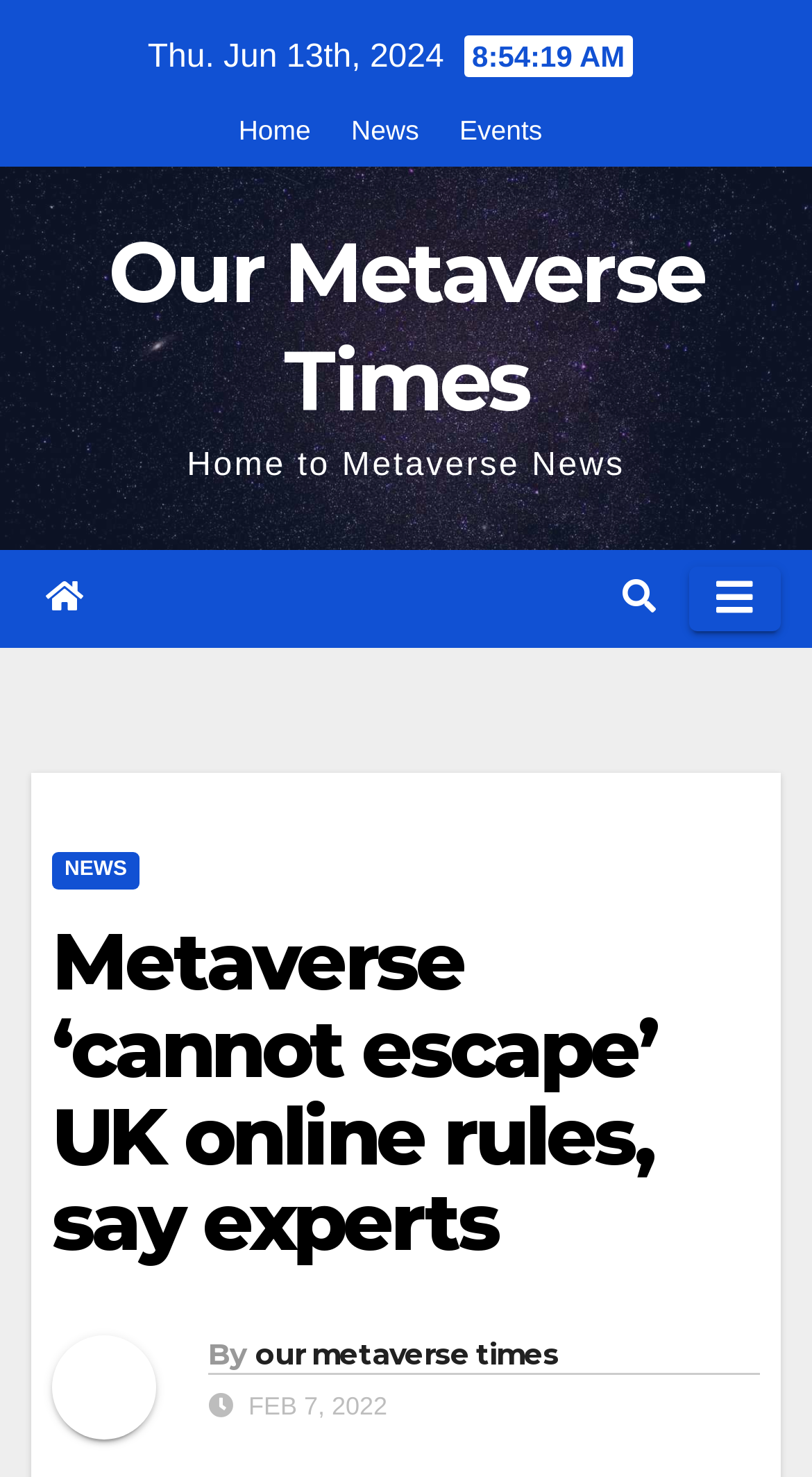Give a concise answer using one word or a phrase to the following question:
What is the author of the news article?

Our Metaverse Times